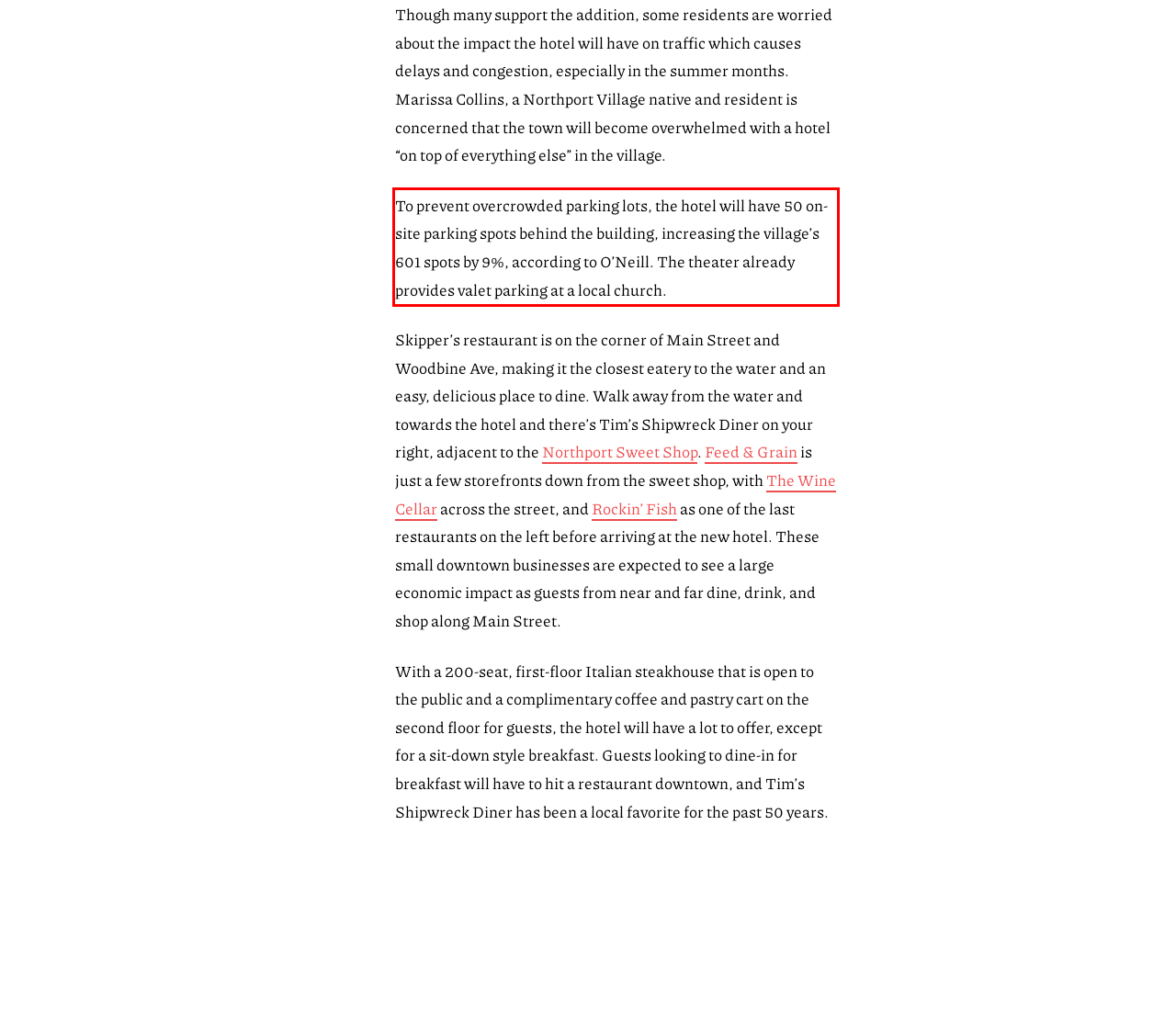Please perform OCR on the UI element surrounded by the red bounding box in the given webpage screenshot and extract its text content.

To prevent overcrowded parking lots, the hotel will have 50 on-site parking spots behind the building, increasing the village’s 601 spots by 9%, according to O’Neill. The theater already provides valet parking at a local church.